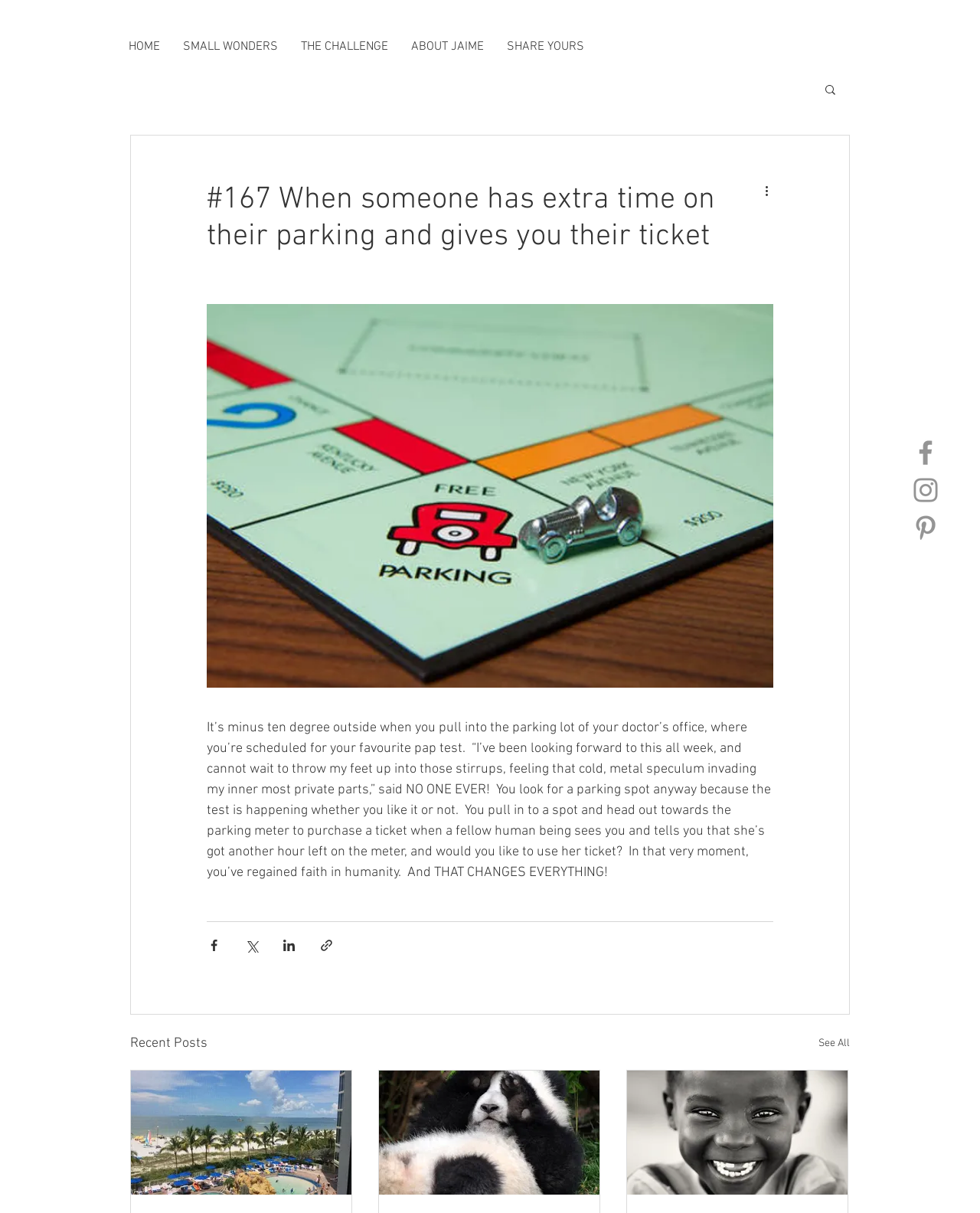Identify the bounding box coordinates of the region that should be clicked to execute the following instruction: "Click on the More actions button".

[0.778, 0.15, 0.797, 0.165]